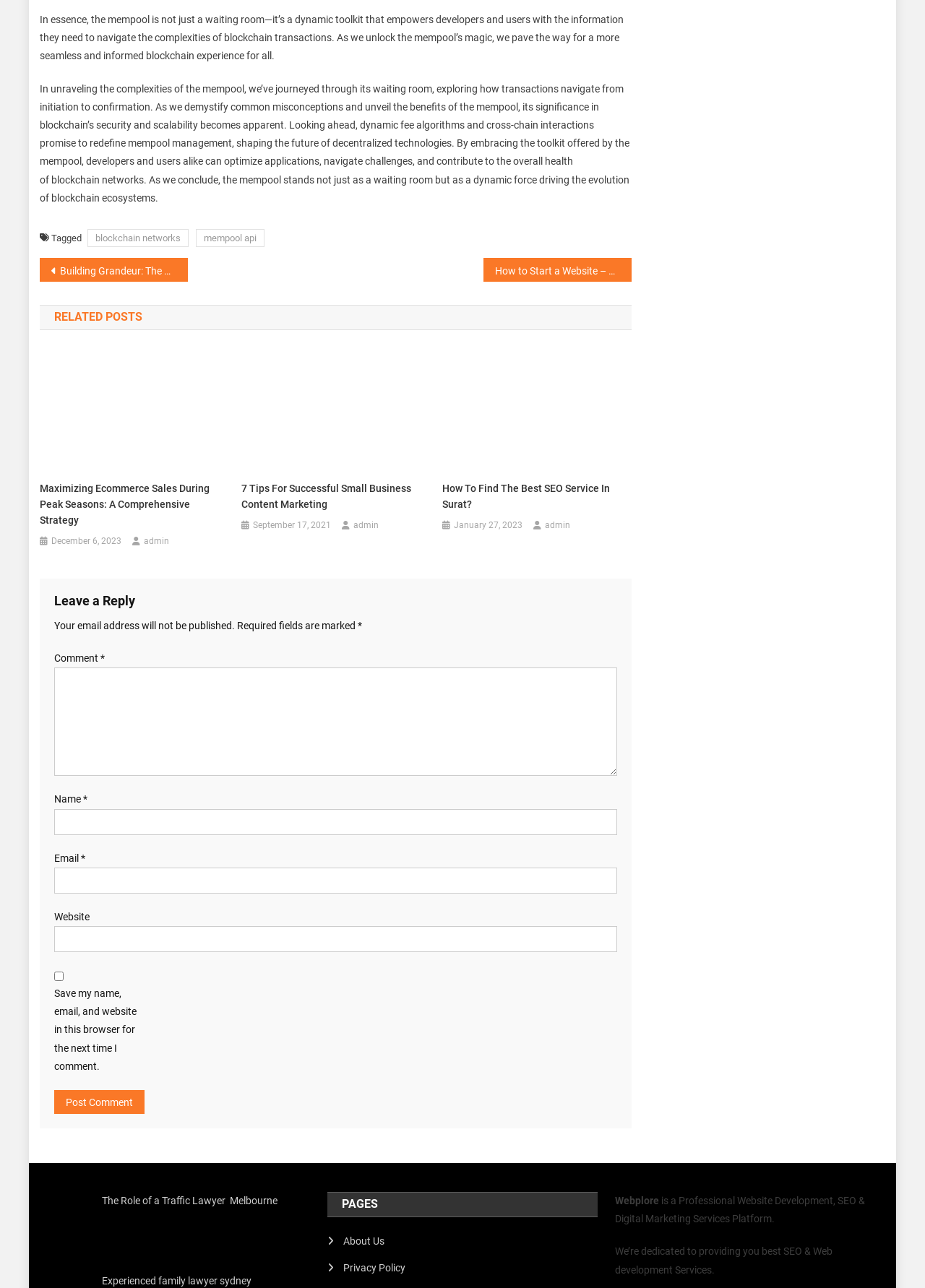Please identify the coordinates of the bounding box for the clickable region that will accomplish this instruction: "Click on the 'Post Comment' button".

[0.059, 0.846, 0.156, 0.865]